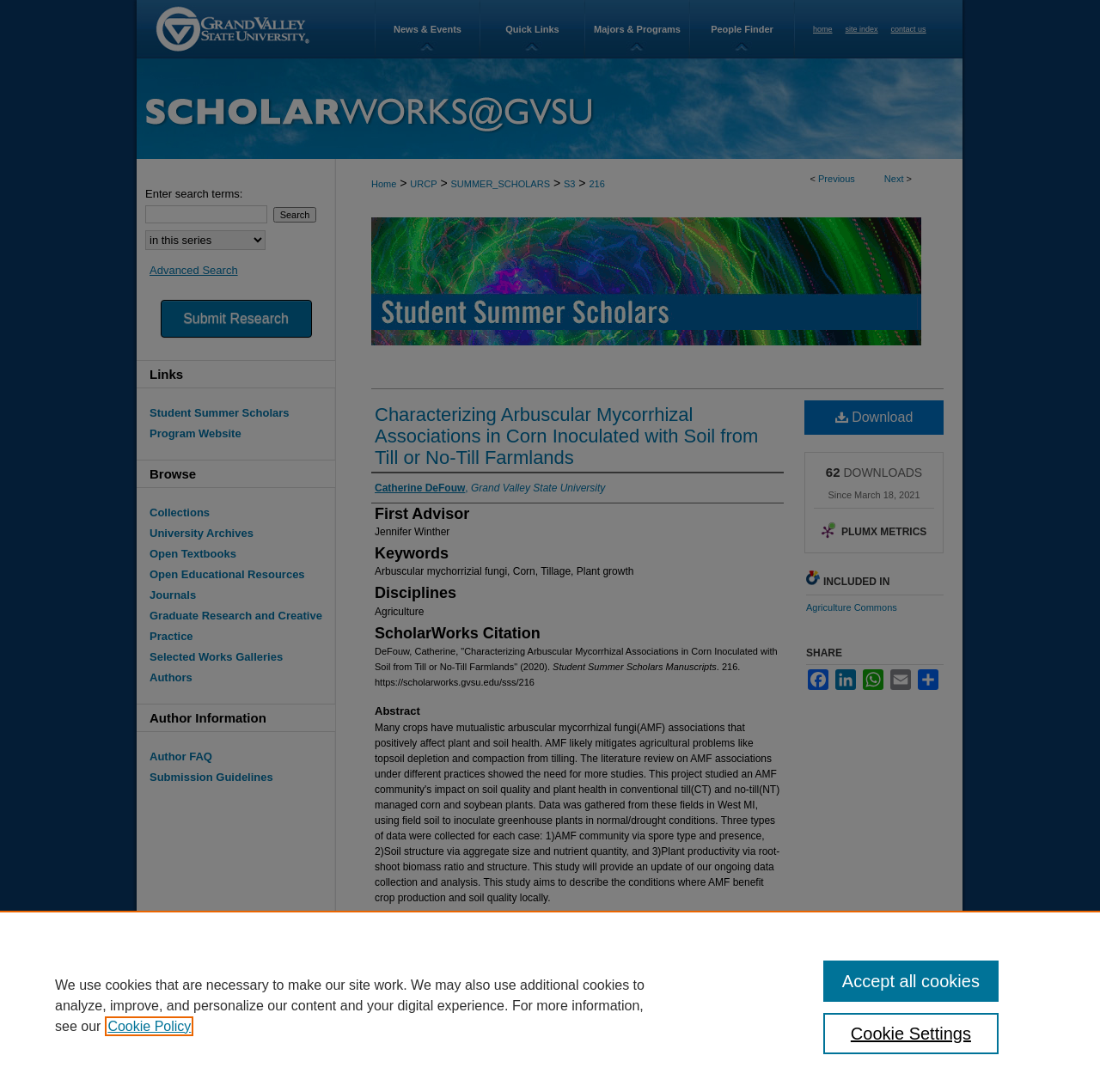Determine the bounding box coordinates for the UI element matching this description: "Student Summer Scholars Manuscripts".

[0.338, 0.174, 0.768, 0.195]